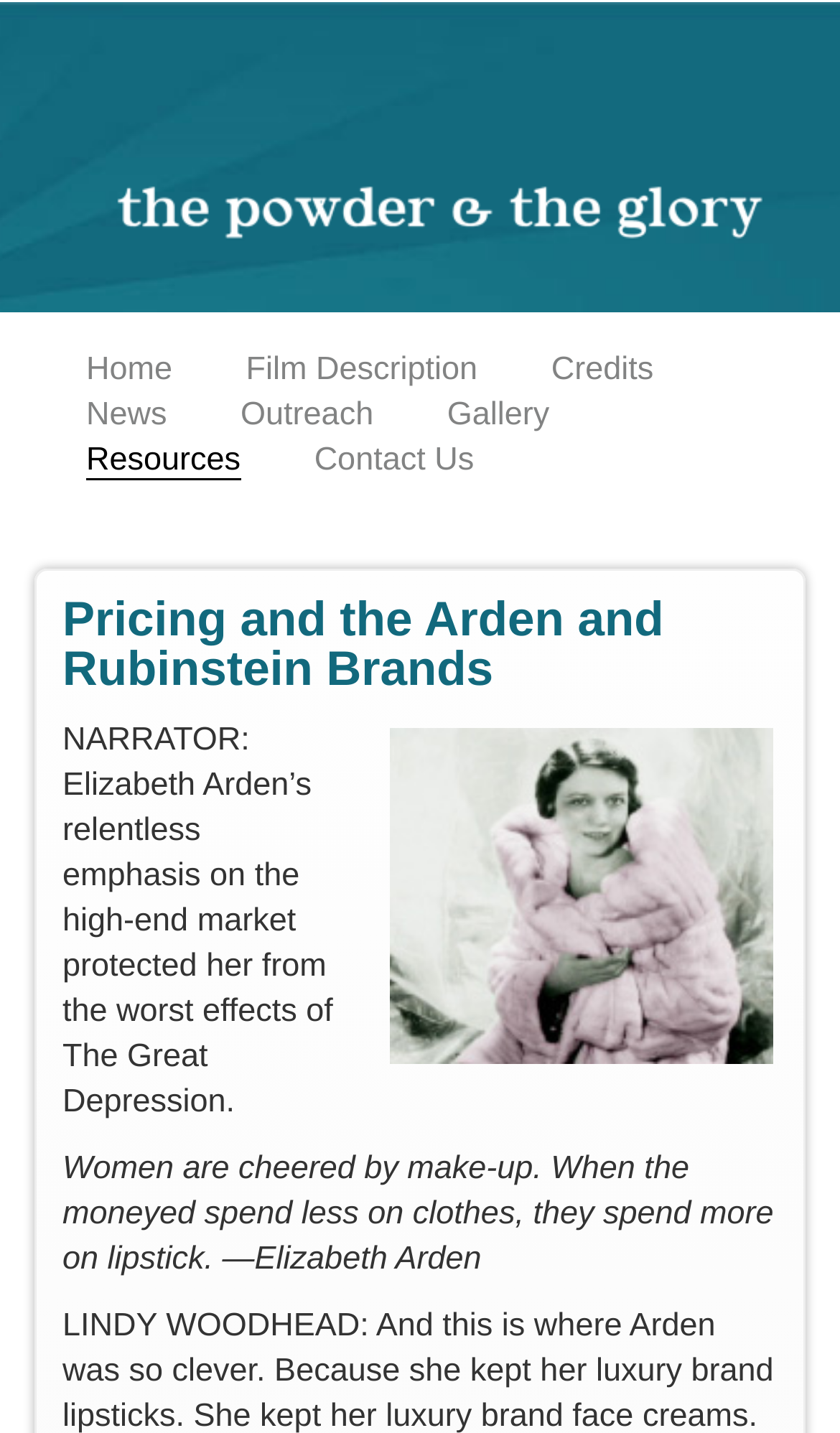What is the position of the 'Gallery' link on the webpage?
Refer to the image and respond with a one-word or short-phrase answer.

Middle-right